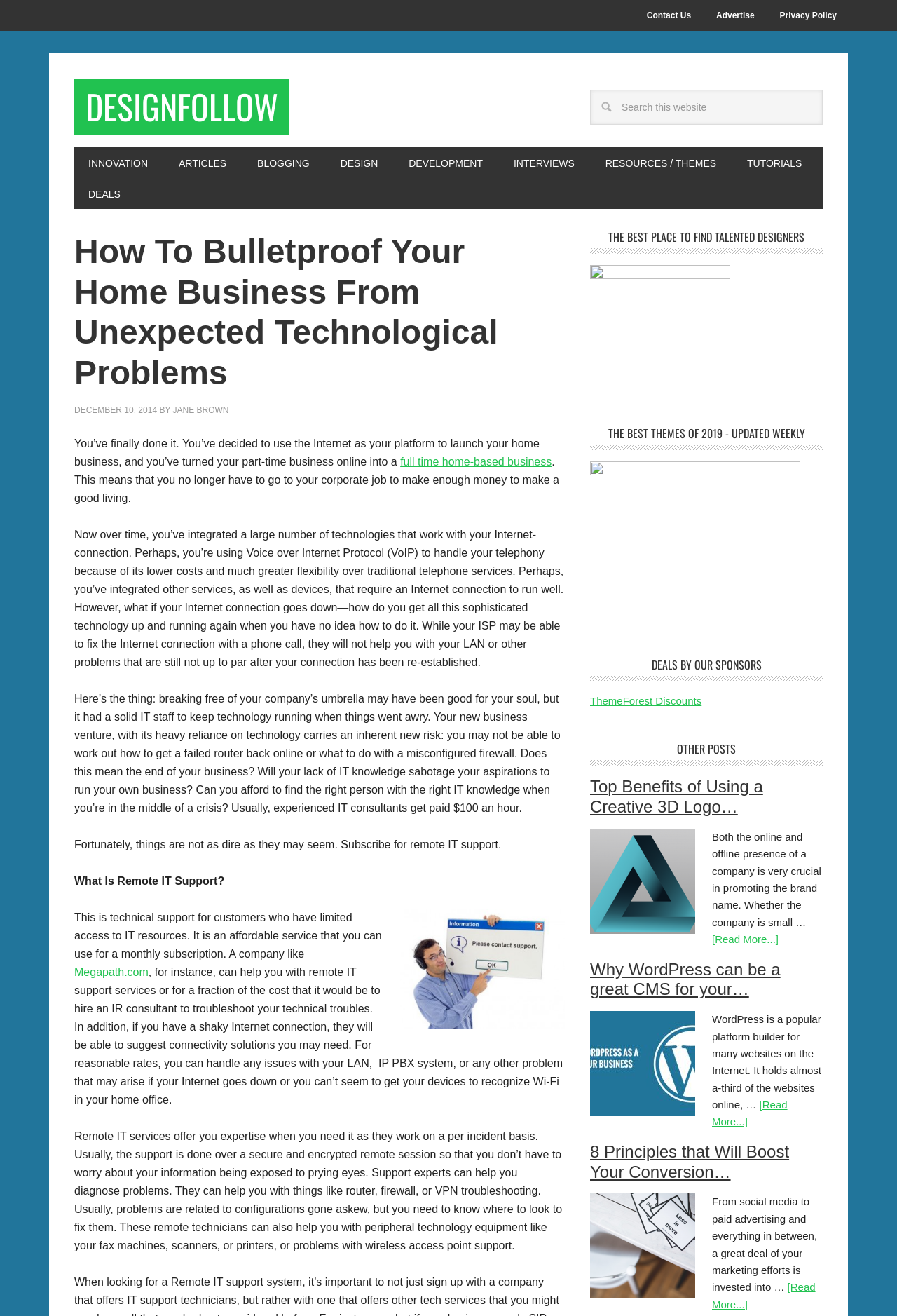Please examine the image and provide a detailed answer to the question: What is the date of the article?

The date of the article is mentioned in the time element that displays 'DECEMBER 10, 2014'.